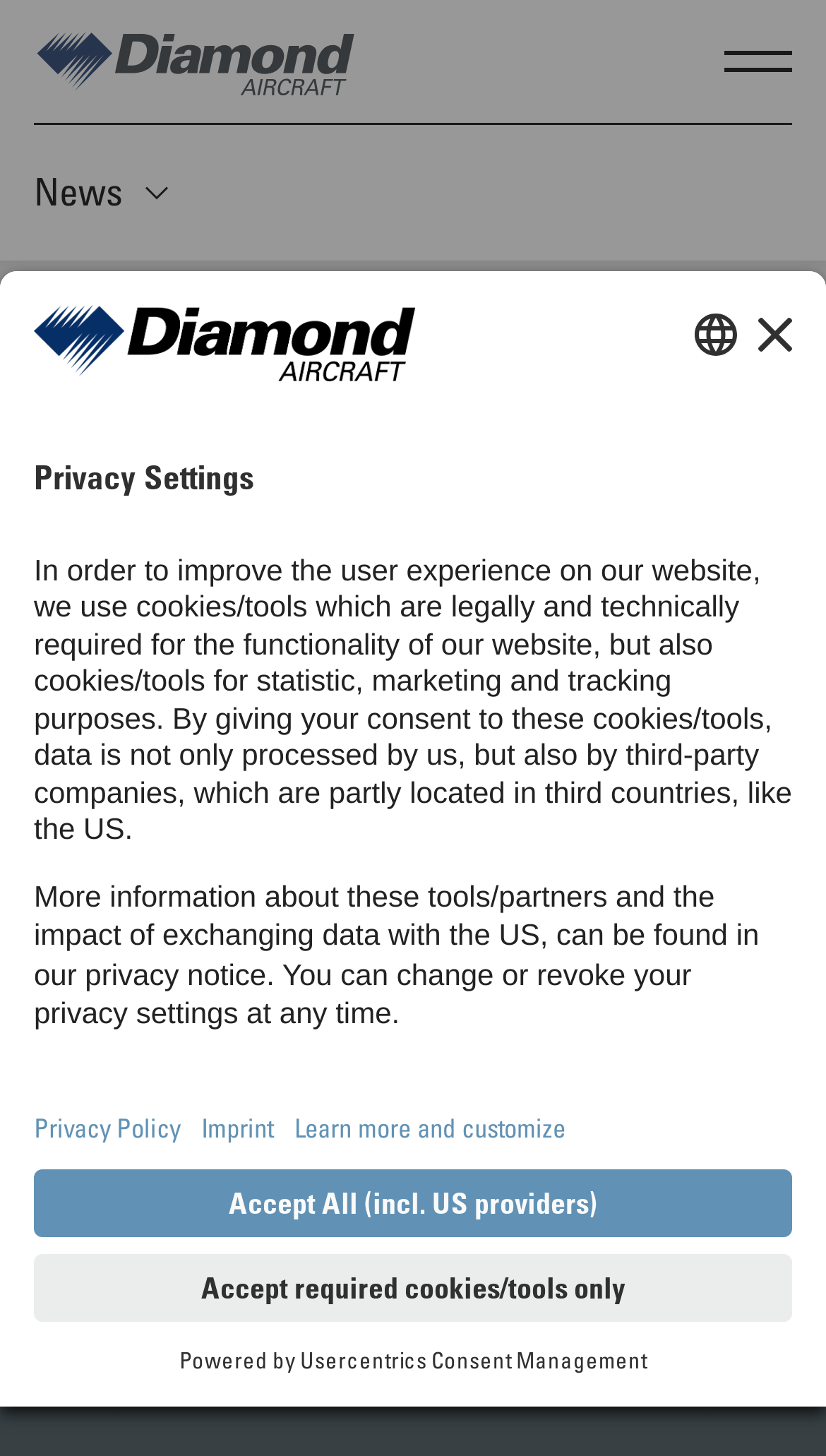Identify and extract the main heading from the webpage.

LIFT Academy flight training program expands partnership with Diamond Aircraft Industries with additional aircraft order